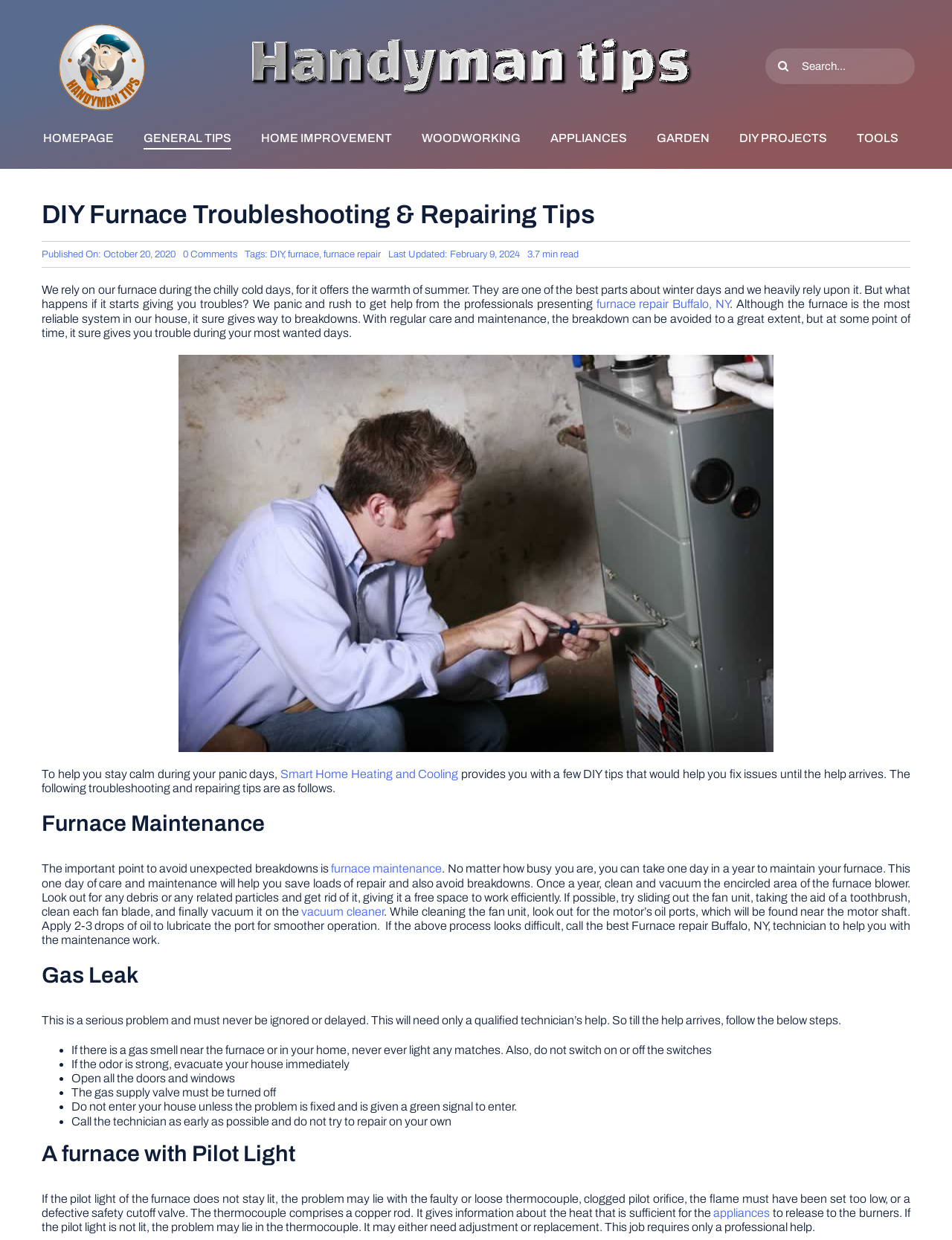What is the recommended action if there is a gas smell near the furnace?
Using the information from the image, give a concise answer in one word or a short phrase.

Evacuate the house immediately